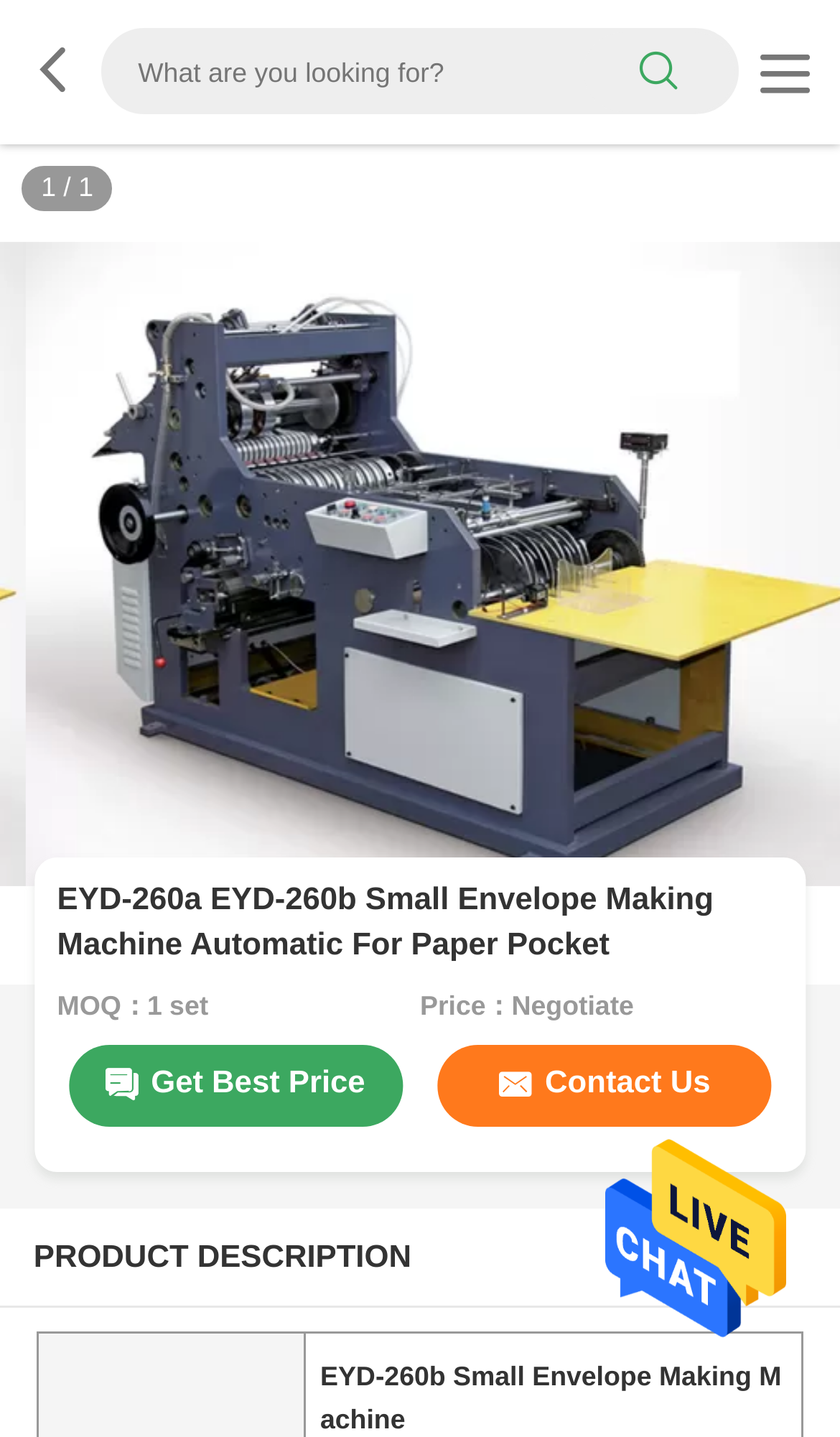Predict the bounding box coordinates for the UI element described as: "parent_node: search". The coordinates should be four float numbers between 0 and 1, presented as [left, top, right, bottom].

[0.032, 0.019, 0.119, 0.081]